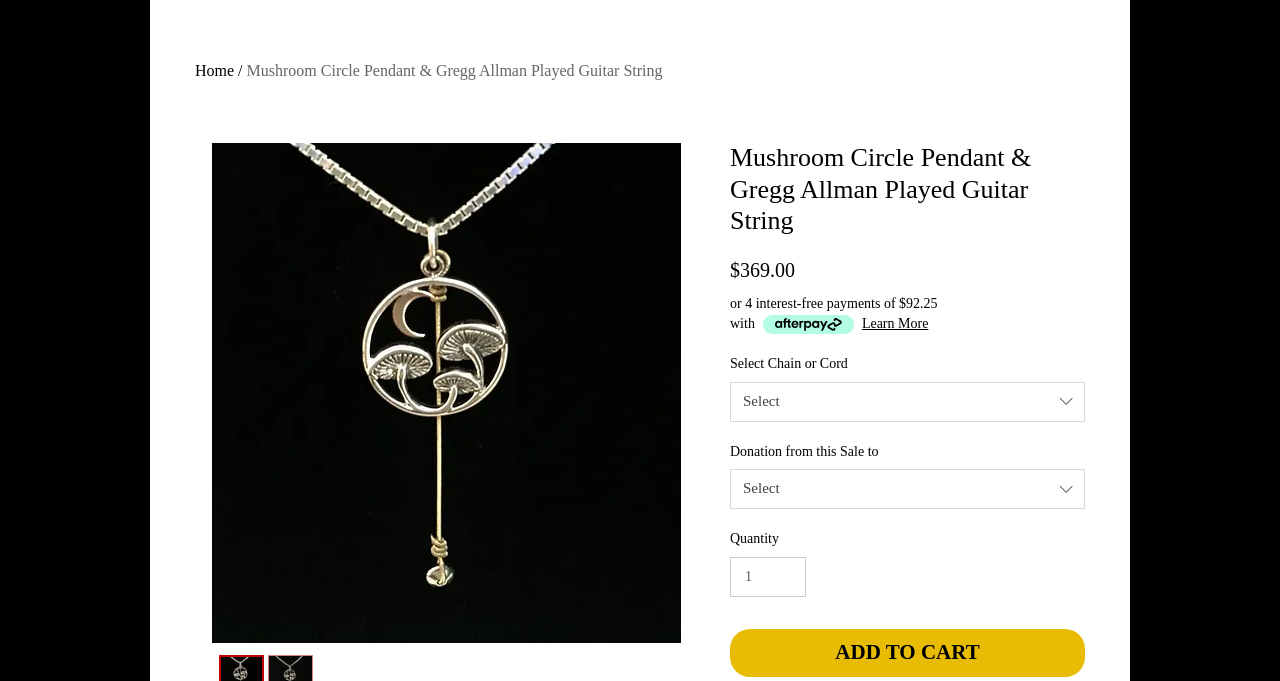Determine the bounding box coordinates in the format (top-left x, top-left y, bottom-right x, bottom-right y). Ensure all values are floating point numbers between 0 and 1. Identify the bounding box of the UI element described by: input value="1" aria-label="Quantity" value="1"

[0.57, 0.788, 0.63, 0.848]